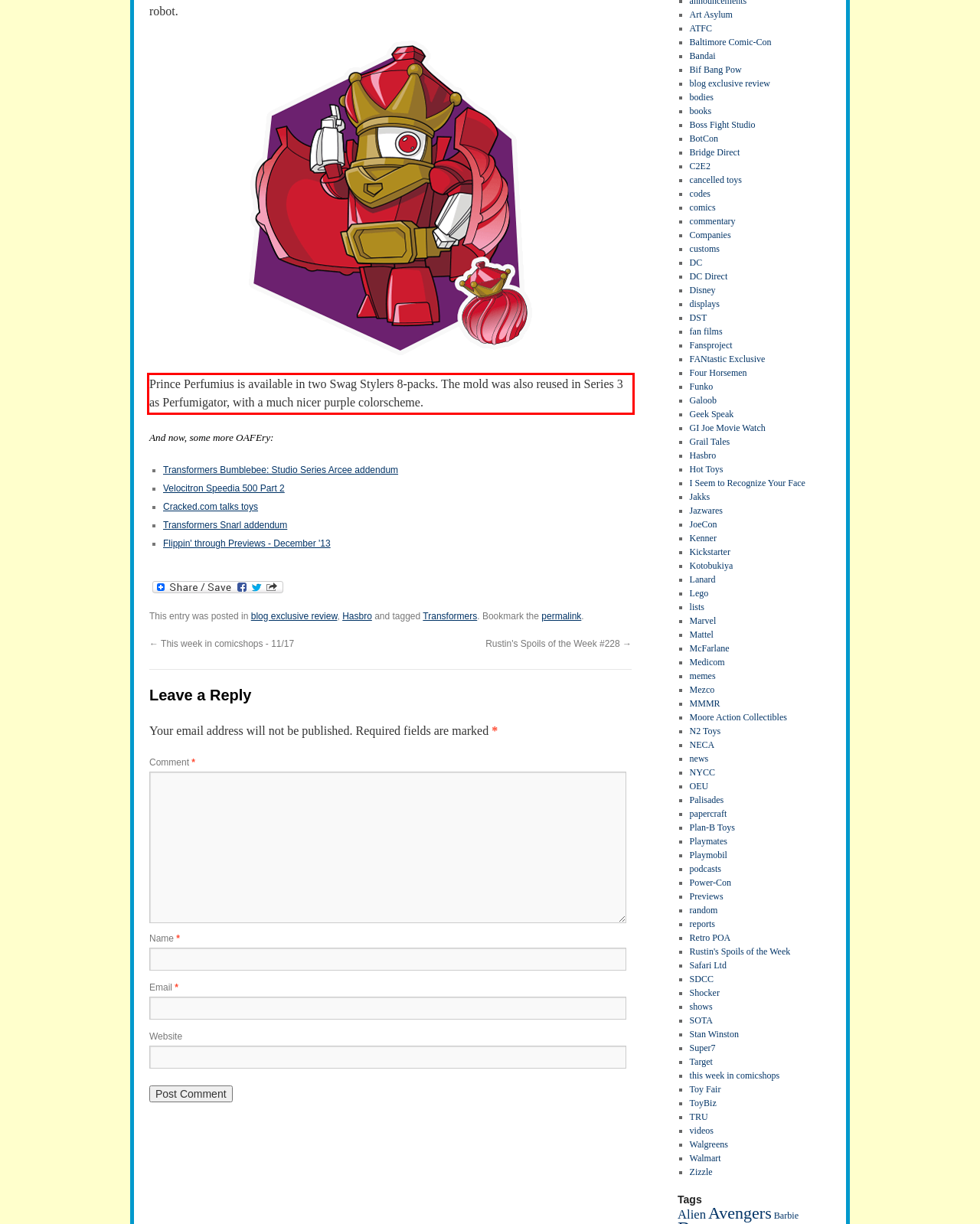Using the provided webpage screenshot, recognize the text content in the area marked by the red bounding box.

Prince Perfumius is available in two Swag Stylers 8-packs. The mold was also reused in Series 3 as Perfumigator, with a much nicer purple colorscheme.